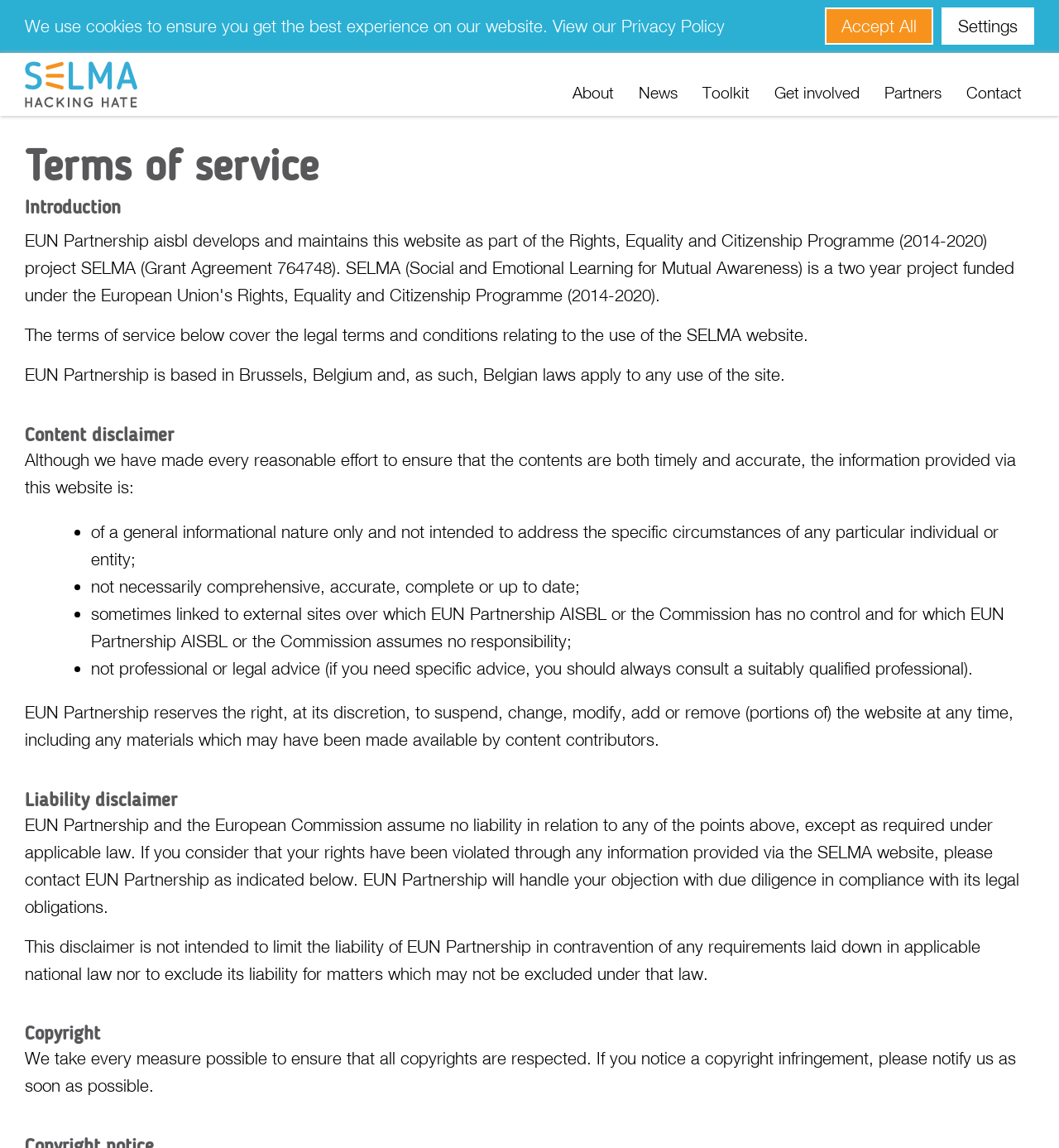Describe the webpage in detail, including text, images, and layout.

The webpage is titled "Terms of Use | Selma Hacking Hate" and appears to be a terms of service page for the Selma Hacking Hate website. At the top of the page, there is a notification alerting users that the website uses cookies to ensure the best experience, with a link to view the privacy policy. Below this, there is a button to "Accept All" cookies.

To the top-right of the page, there is a settings button and a link to the website's homepage, "SELMA - Hacking Hate", accompanied by a small logo image. A horizontal menu bar is situated below, containing six menu items: "About", "News", "Toolkit", "Get involved", "Partners", and "Contact".

The main content of the page is divided into sections, each with a heading. The first section is "Terms of service", which provides an introduction to the terms of service. The next section is "Introduction", which explains that the terms of service cover the legal terms and conditions relating to the use of the SELMA website.

The following sections are "Content disclaimer", "Liability disclaimer", and "Copyright". The "Content disclaimer" section explains that the information provided on the website is of a general informational nature only and not intended to address specific circumstances. It also lists several limitations of the website's content, including that it may not be comprehensive, accurate, complete, or up to date.

The "Liability disclaimer" section states that EUN Partnership and the European Commission assume no liability in relation to the points mentioned above, except as required under applicable law. The "Copyright" section explains that the website respects all copyrights and requests users to notify them if they notice a copyright infringement.

Throughout the page, there are several blocks of text, each with a clear heading, explaining the terms of service and disclaimers related to the website's content and liability.